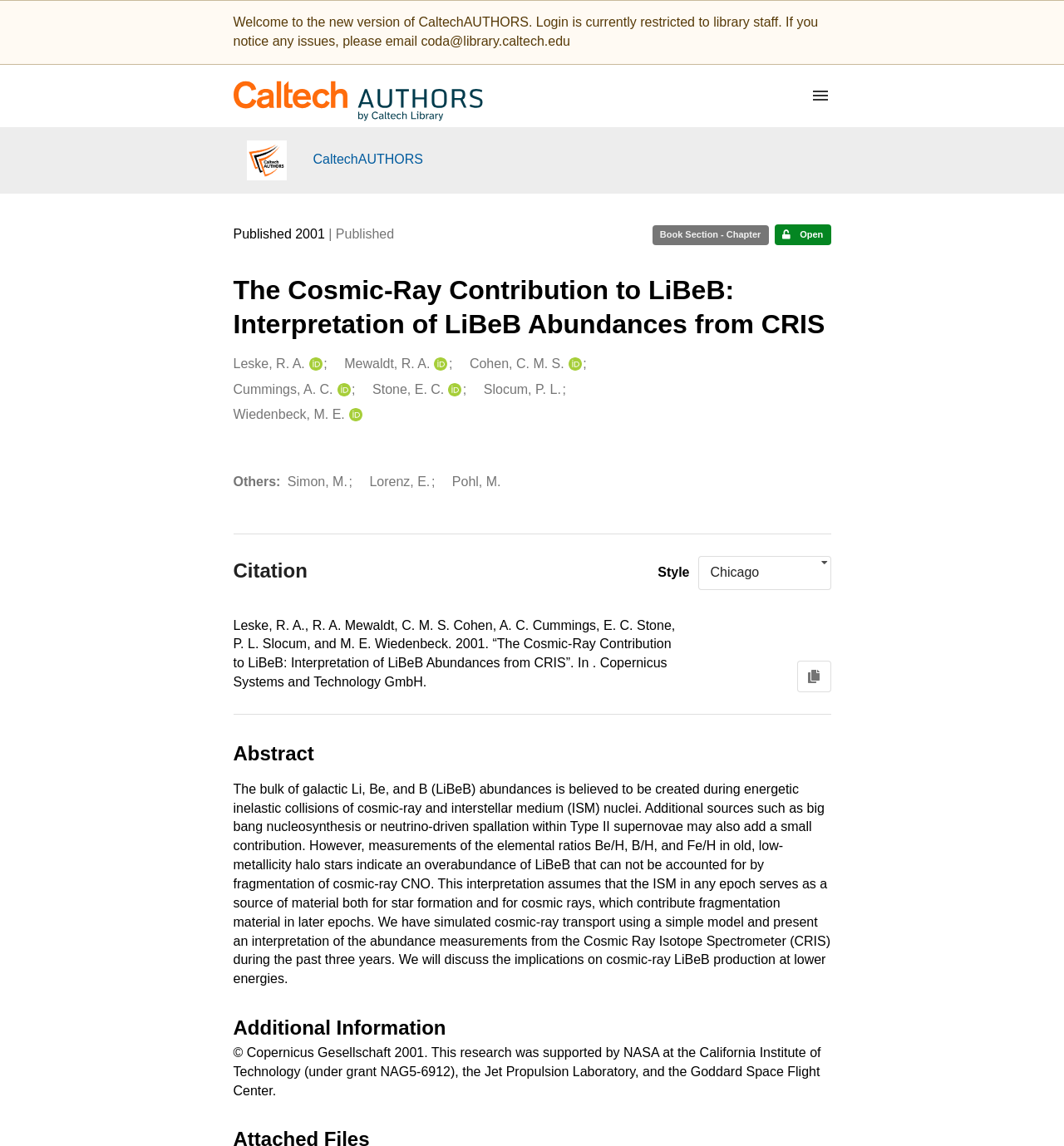Please identify the bounding box coordinates of the element's region that needs to be clicked to fulfill the following instruction: "Check the creators list". The bounding box coordinates should consist of four float numbers between 0 and 1, i.e., [left, top, right, bottom].

[0.219, 0.309, 0.634, 0.377]